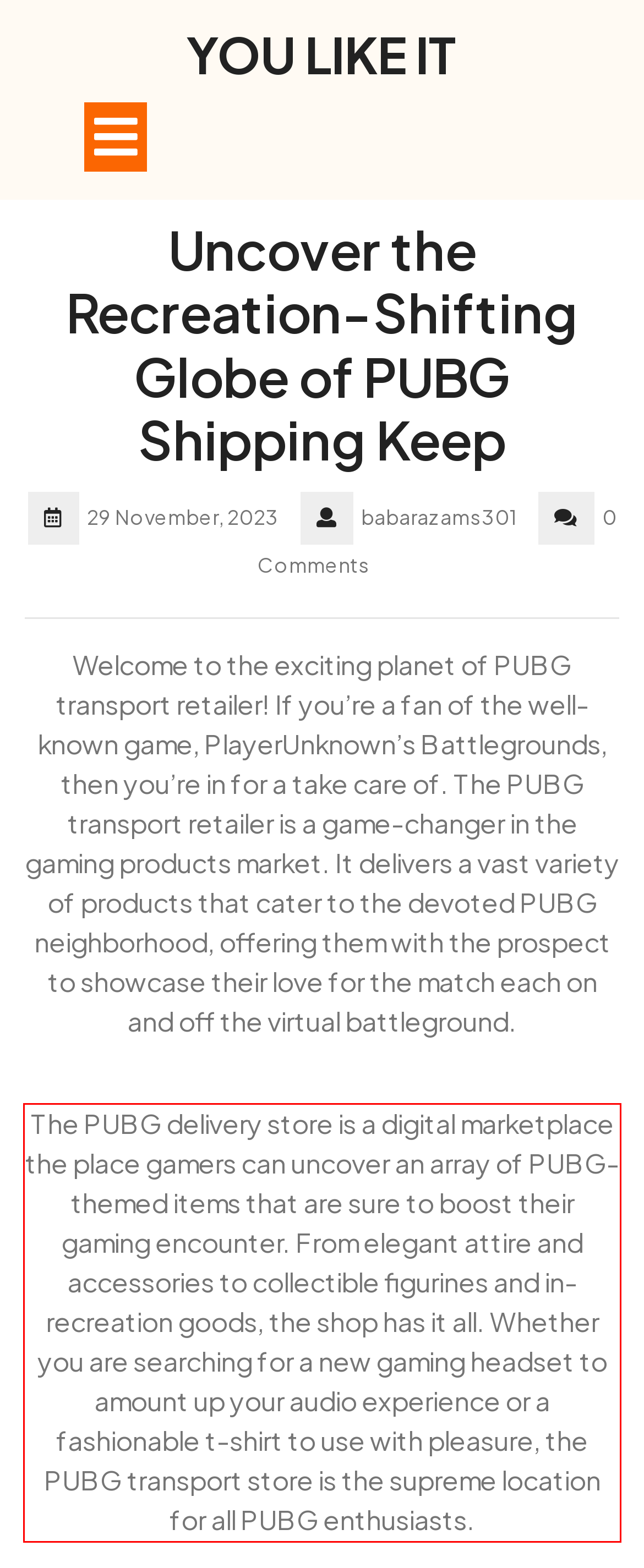Examine the screenshot of the webpage, locate the red bounding box, and perform OCR to extract the text contained within it.

The PUBG delivery store is a digital marketplace the place gamers can uncover an array of PUBG-themed items that are sure to boost their gaming encounter. From elegant attire and accessories to collectible figurines and in-recreation goods, the shop has it all. Whether you are searching for a new gaming headset to amount up your audio experience or a fashionable t-shirt to use with pleasure, the PUBG transport store is the supreme location for all PUBG enthusiasts.